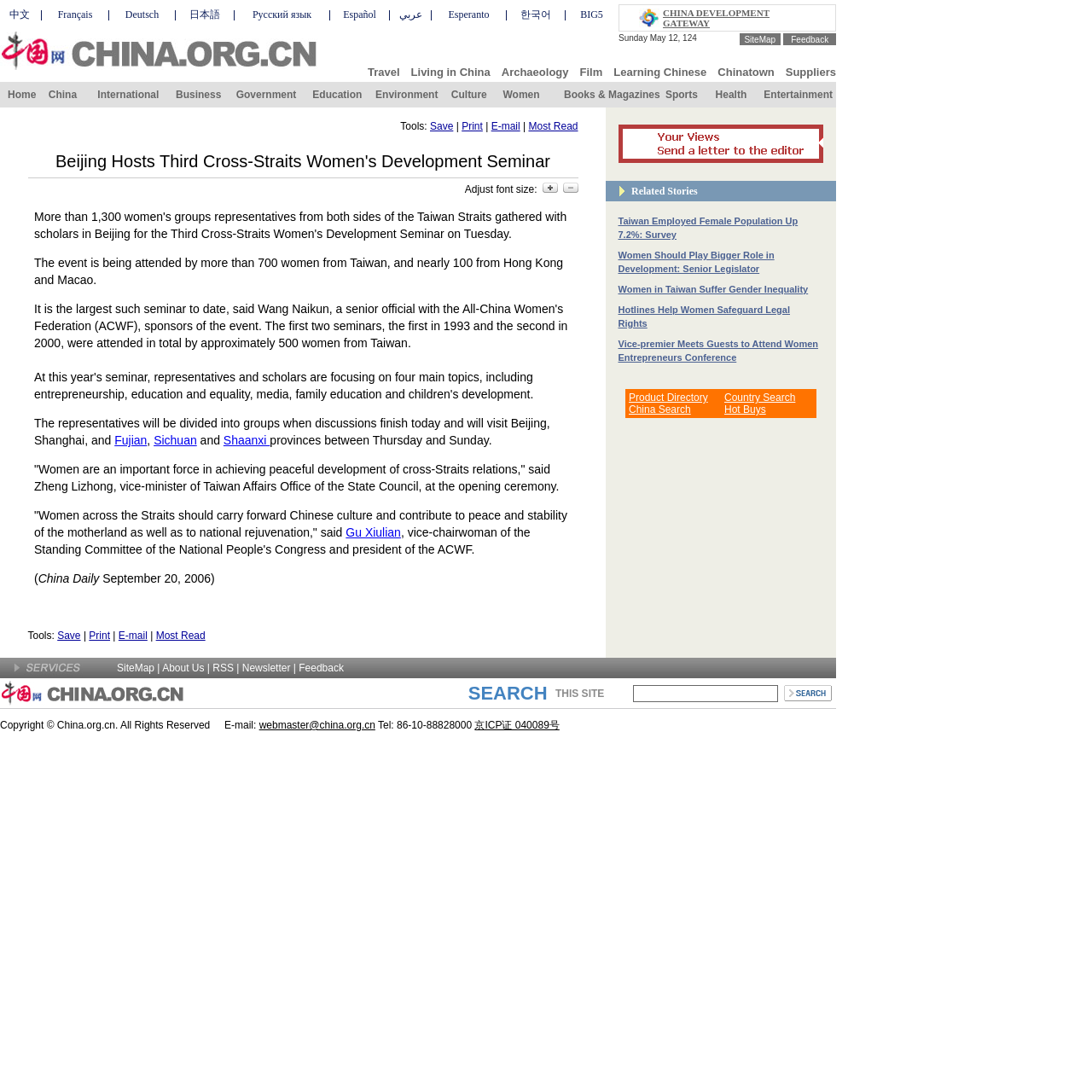What are the categories listed on this webpage?
Please provide a single word or phrase as your answer based on the screenshot.

SiteMap, Feedback, Travel, etc.